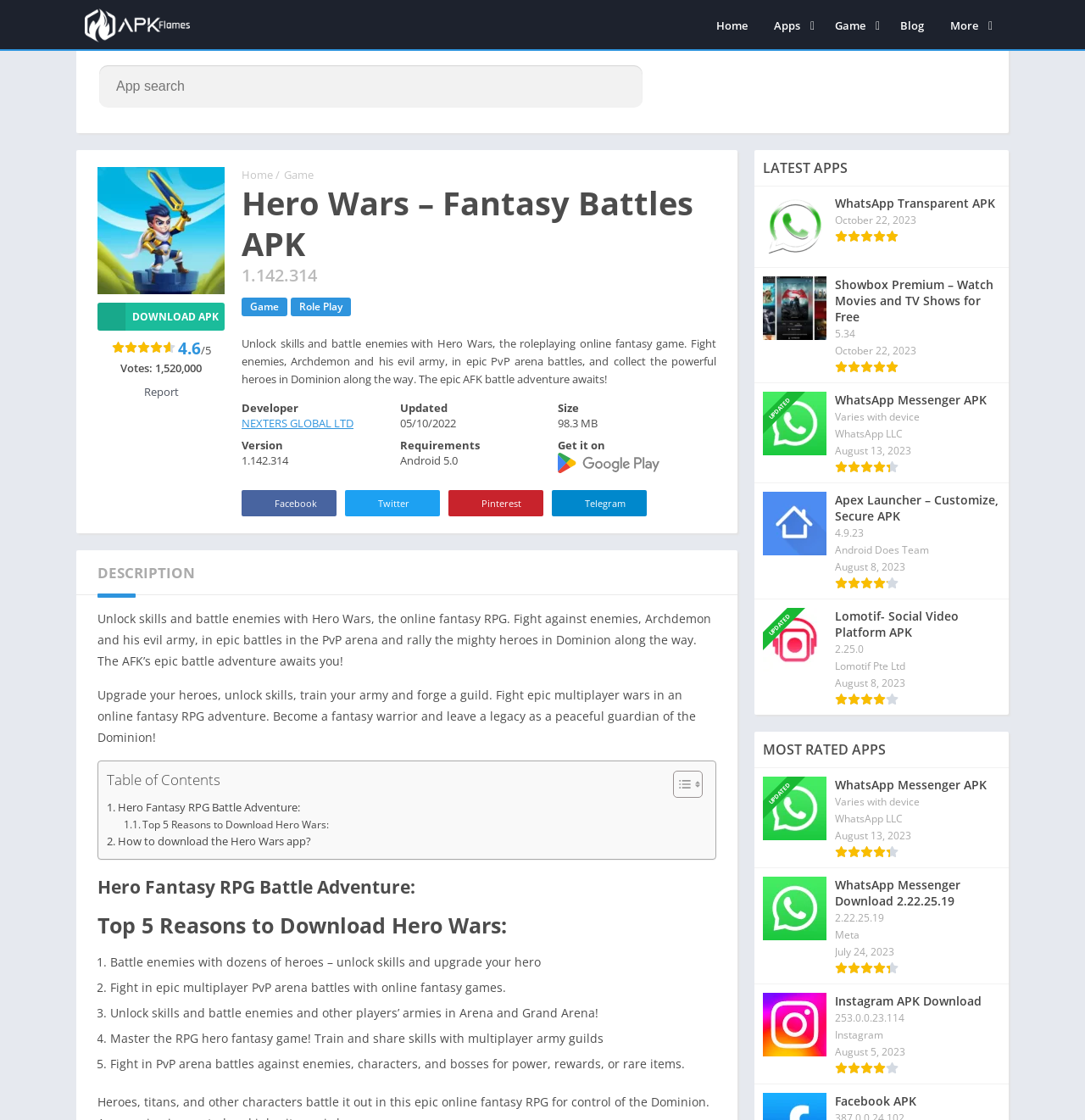Find the bounding box coordinates for the area you need to click to carry out the instruction: "Follow on Facebook". The coordinates should be four float numbers between 0 and 1, indicated as [left, top, right, bottom].

[0.223, 0.437, 0.31, 0.461]